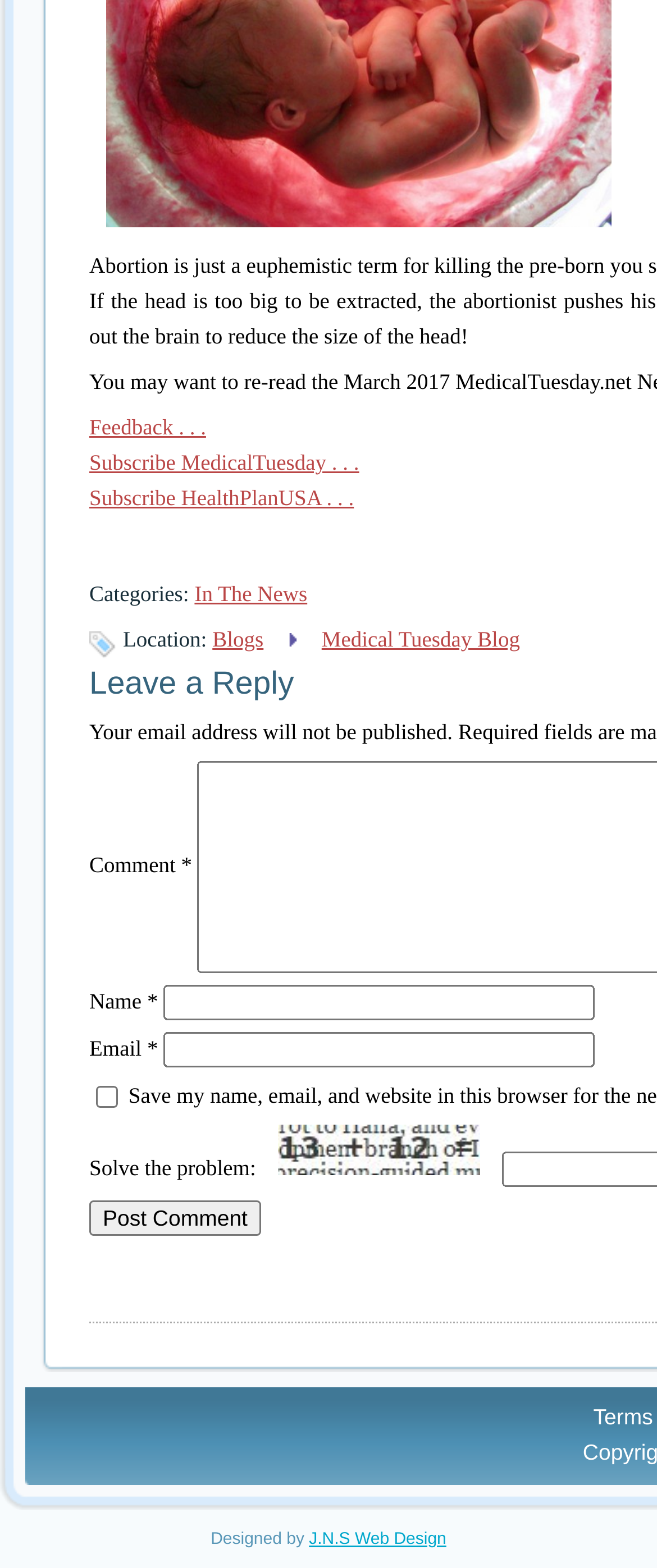Locate the bounding box coordinates of the area to click to fulfill this instruction: "Visit J.N.S Web Design". The bounding box should be presented as four float numbers between 0 and 1, in the order [left, top, right, bottom].

[0.47, 0.976, 0.679, 0.987]